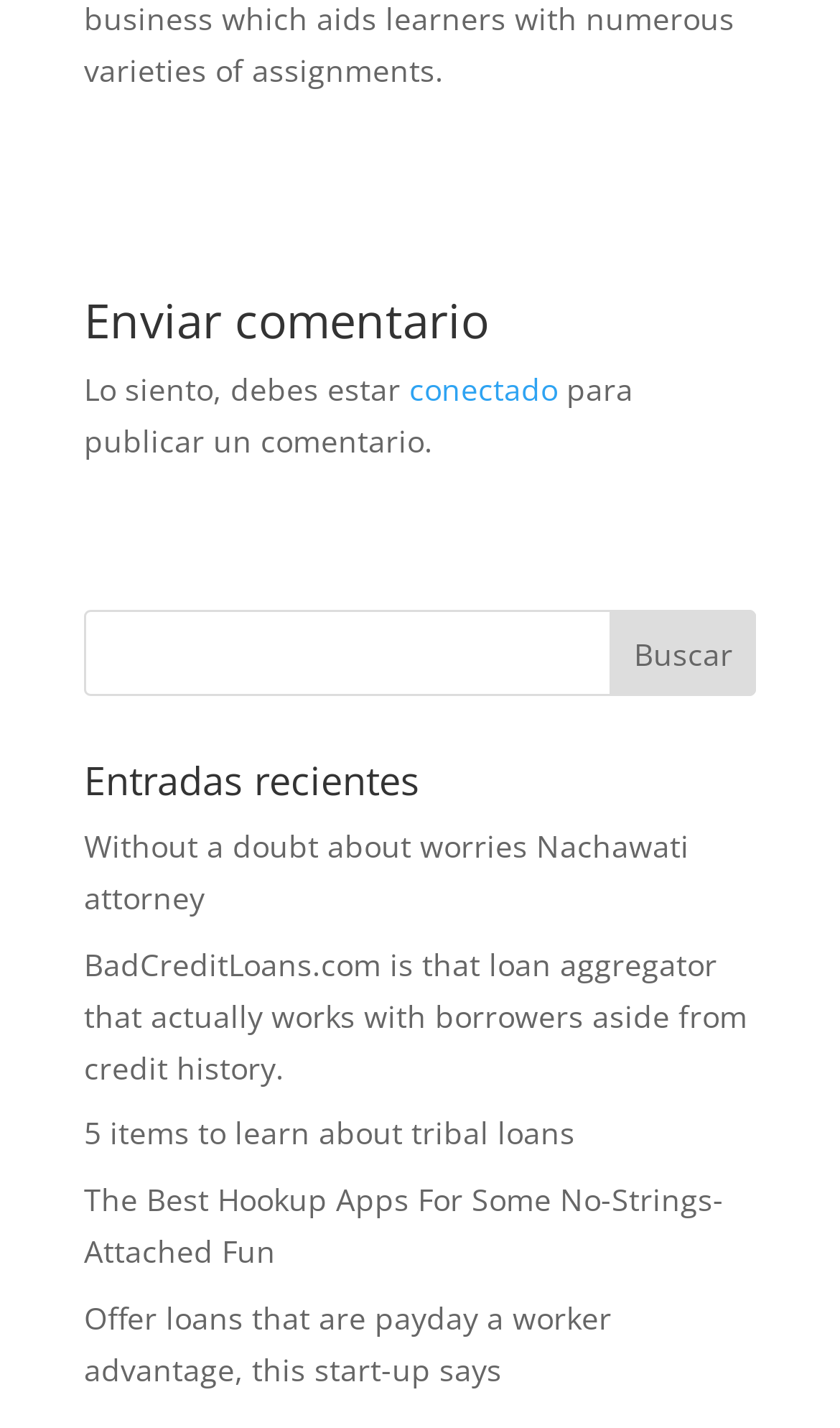Provide the bounding box coordinates of the HTML element this sentence describes: "Book Online". The bounding box coordinates consist of four float numbers between 0 and 1, i.e., [left, top, right, bottom].

None